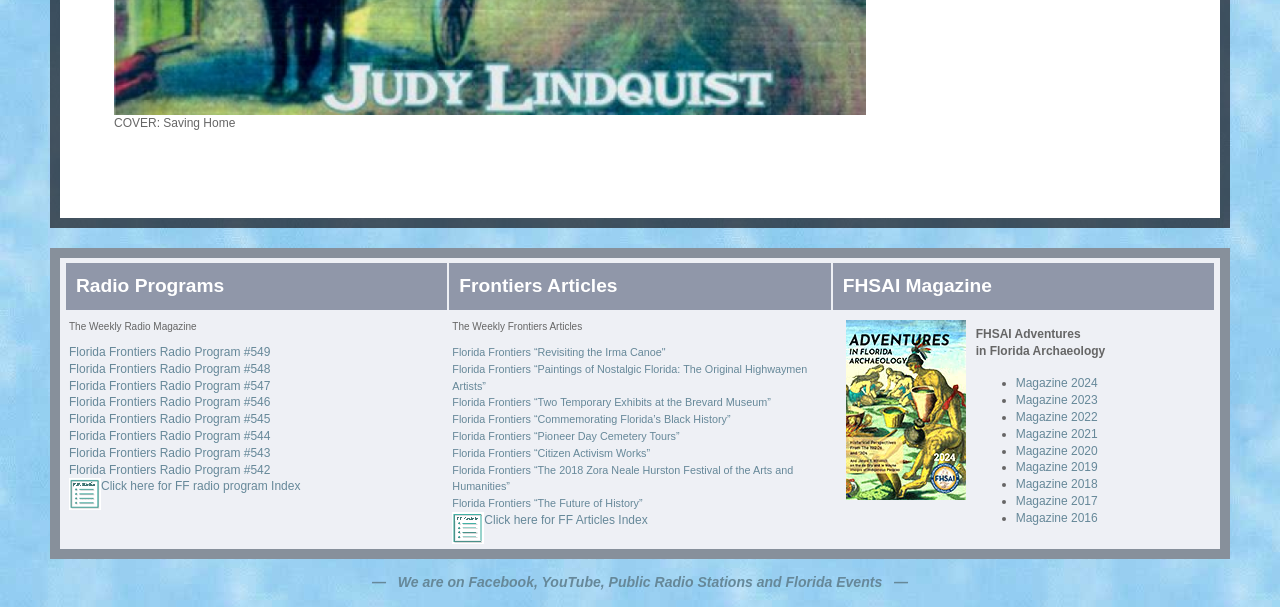Determine the bounding box coordinates for the element that should be clicked to follow this instruction: "Click on 'FHSAI Magazine'". The coordinates should be given as four float numbers between 0 and 1, in the format [left, top, right, bottom].

[0.658, 0.453, 0.775, 0.488]